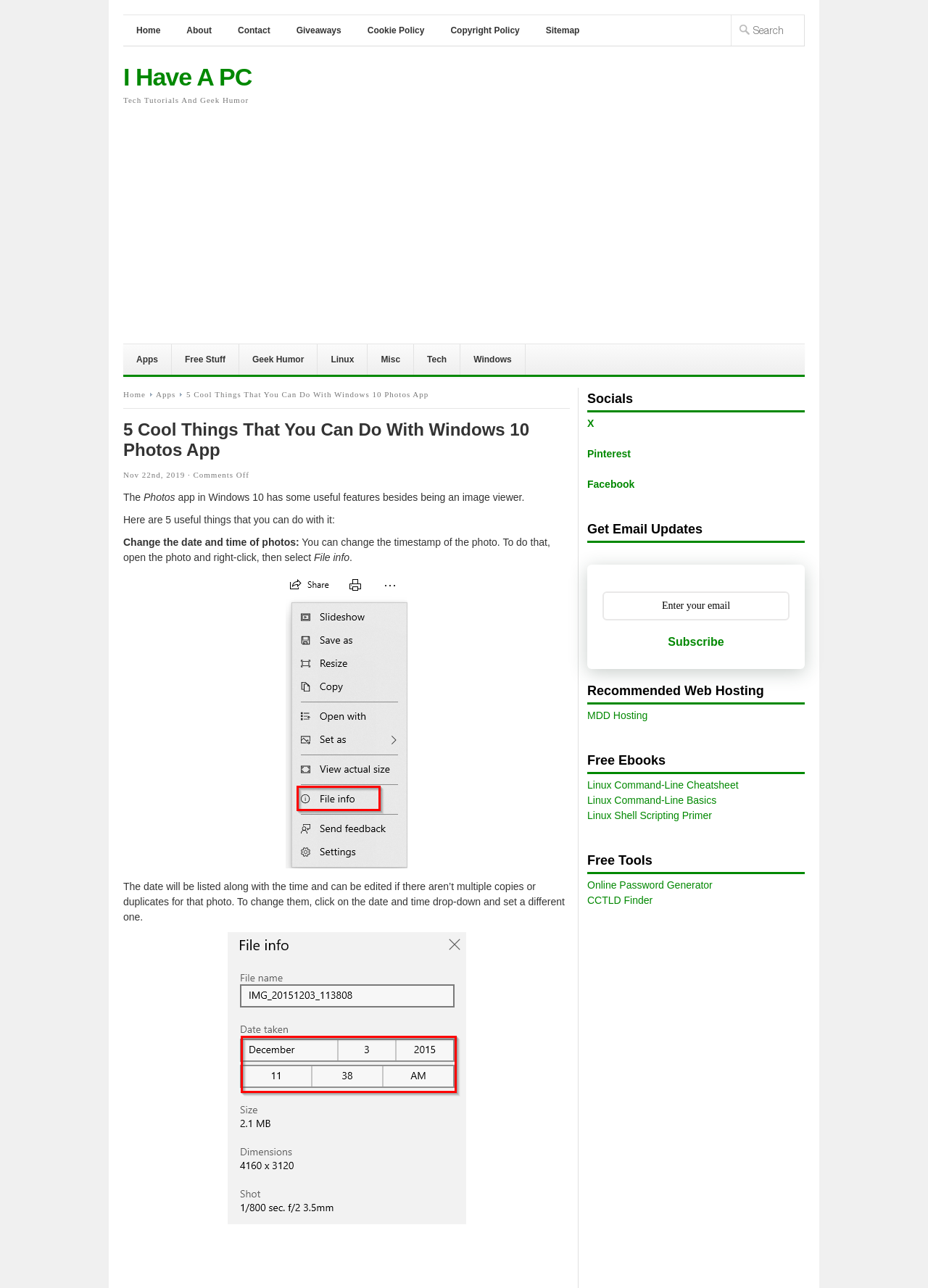Generate the text content of the main heading of the webpage.

I Have A PC